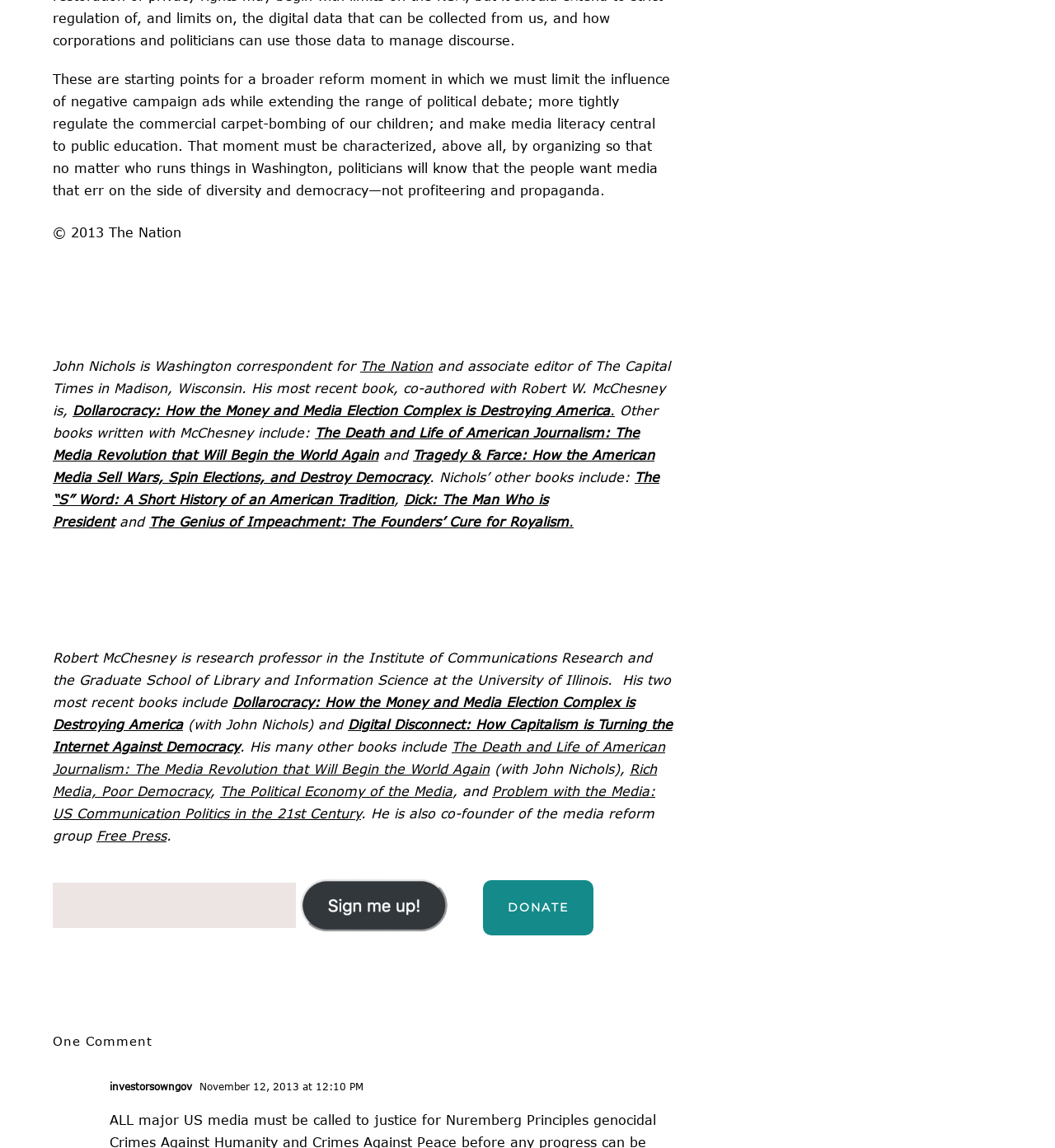Respond with a single word or short phrase to the following question: 
What is the title of the book co-authored by John Nichols and Robert W. McChesney?

Dollarocracy